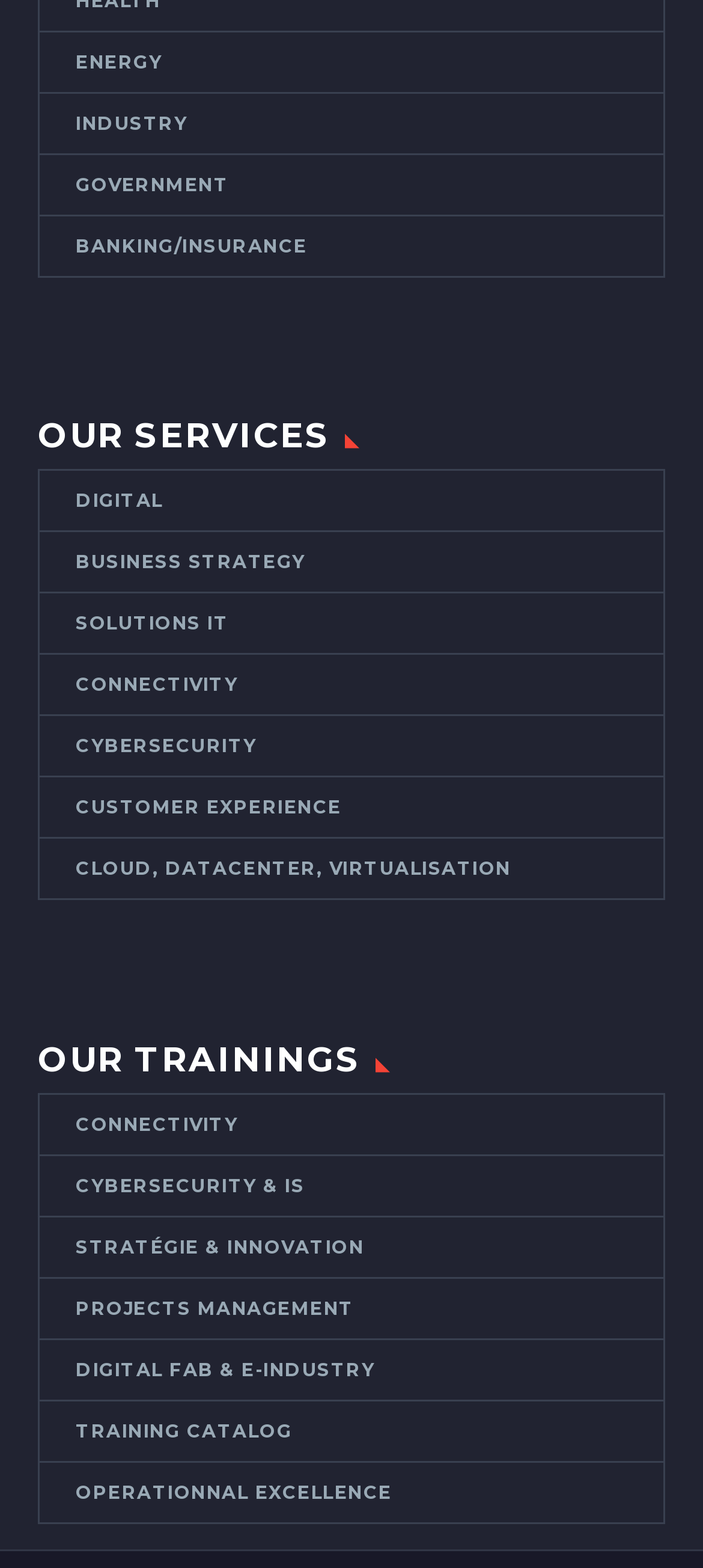Using the given element description, provide the bounding box coordinates (top-left x, top-left y, bottom-right x, bottom-right y) for the corresponding UI element in the screenshot: Government

[0.056, 0.099, 0.944, 0.137]